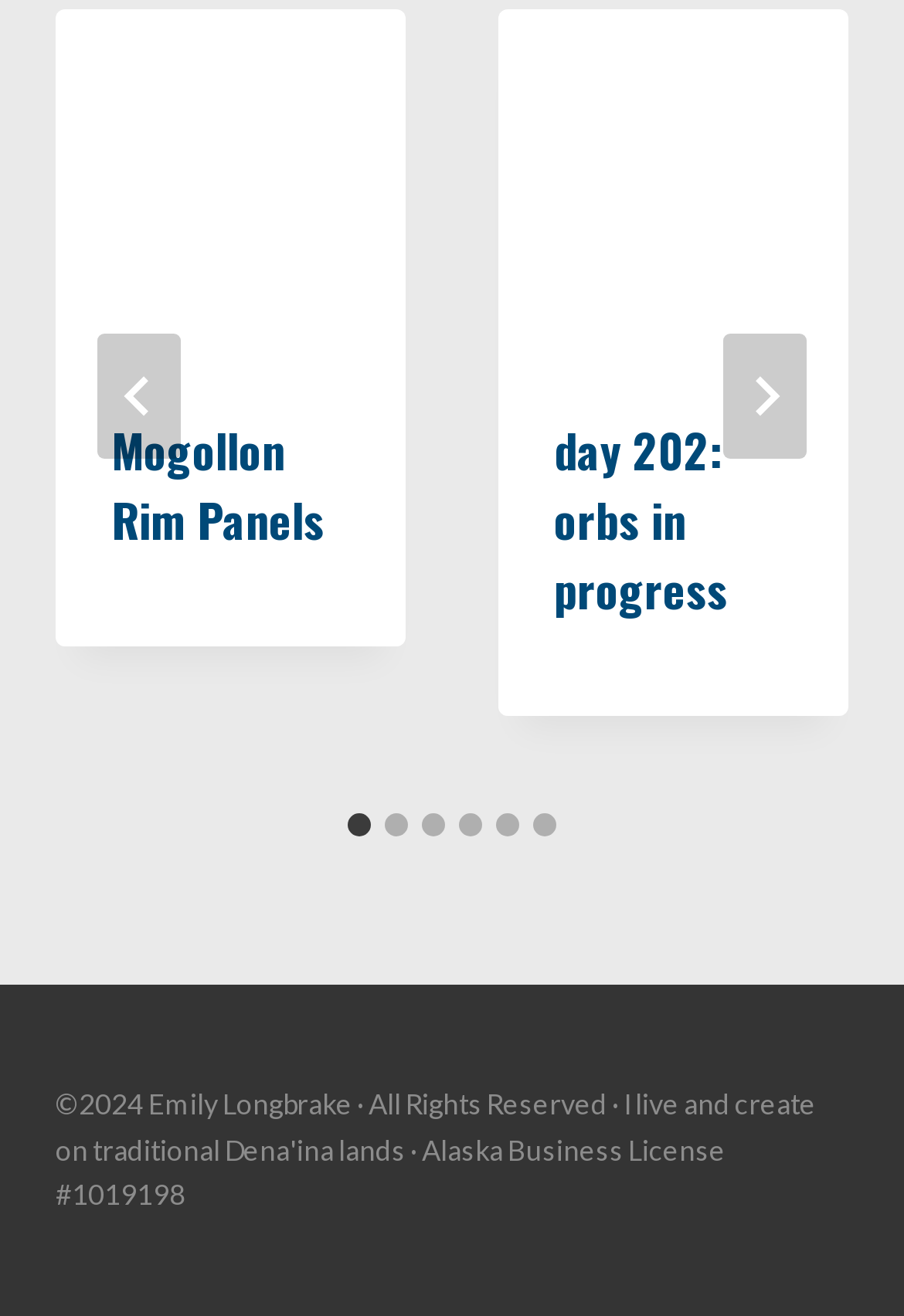Locate the bounding box coordinates of the clickable part needed for the task: "Select slide 2".

[0.426, 0.617, 0.451, 0.635]